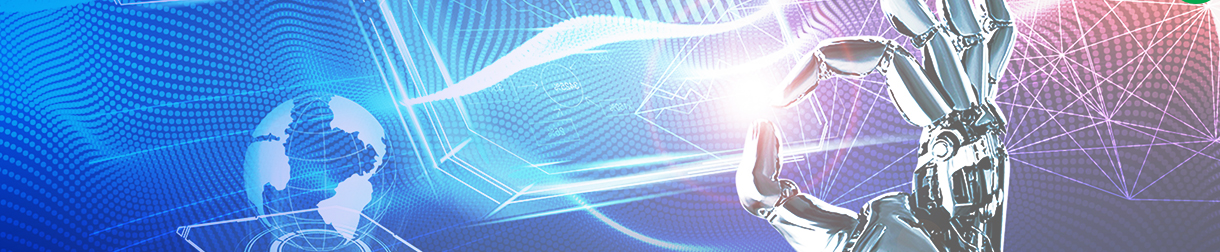Offer a detailed caption for the image presented.

The image depicts a futuristic and visually striking representation of advanced technology and robotics. In the foreground, a metallic robotic hand is prominently featured, making a gesture akin to a "thumbs up" or an "OK" sign, symbolizing progress and innovation. The background is a vibrant blend of blues and purples, filled with abstract digital patterns and designs that evoke a sense of connectivity and modernity.

In the left section of the image, a stylized globe can be seen, representing global interconnectedness and the expansive reach of technology across the world. This reinforces the theme of a digitally driven, interconnected future. Delicate lines and geometric shapes weave through the background, further emphasizing the concept of a sophisticated technological landscape.

Overall, the image conveys a message of optimism and advancement in the fields of robotics and electronic components, aligning well with a forward-thinking ethos that might be pertinent to a company dedicated to providing innovative solutions in today’s rapidly evolving technological environment.